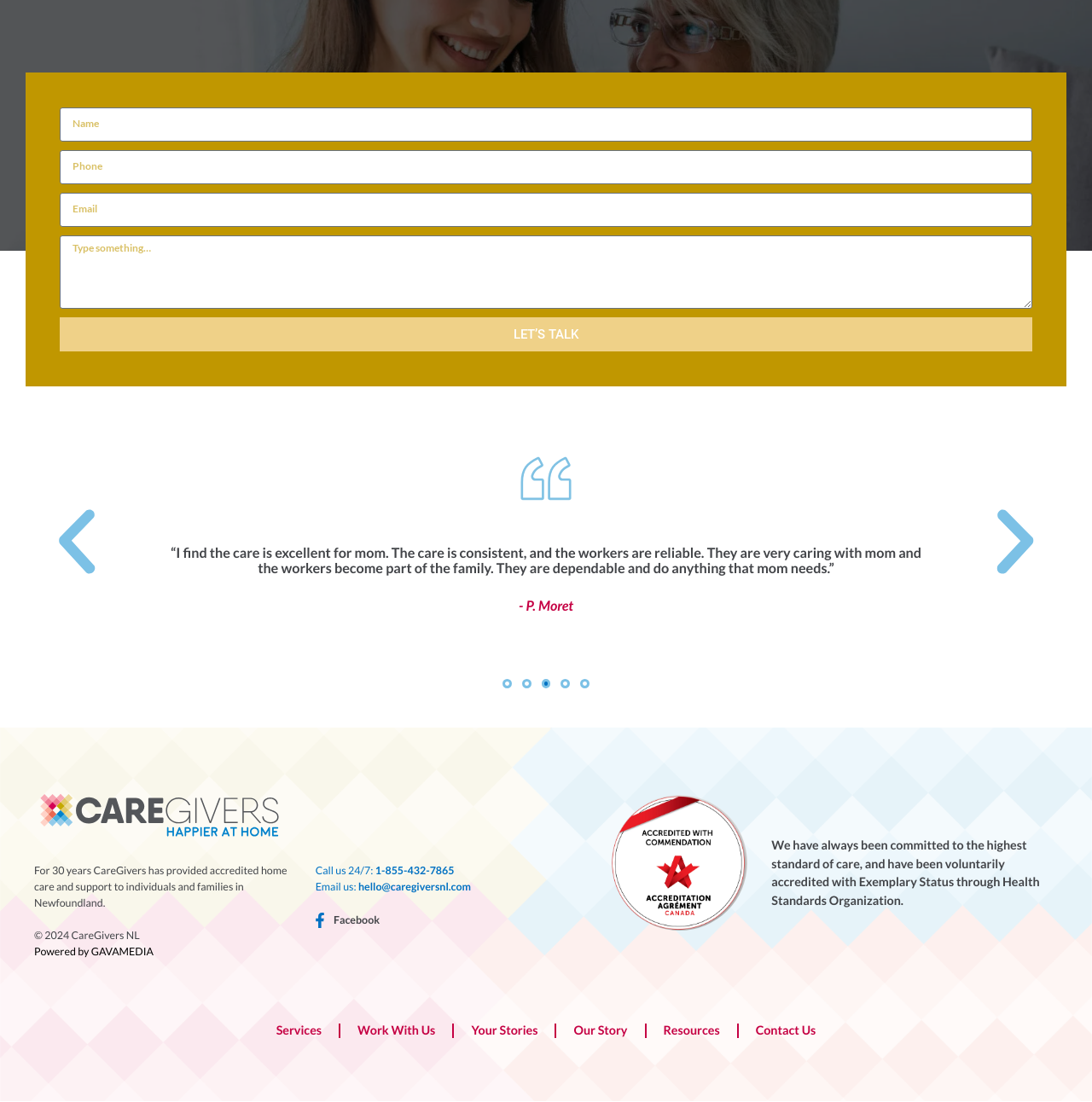Please identify the bounding box coordinates of the region to click in order to complete the given instruction: "Click the LET'S TALK button". The coordinates should be four float numbers between 0 and 1, i.e., [left, top, right, bottom].

[0.055, 0.288, 0.945, 0.319]